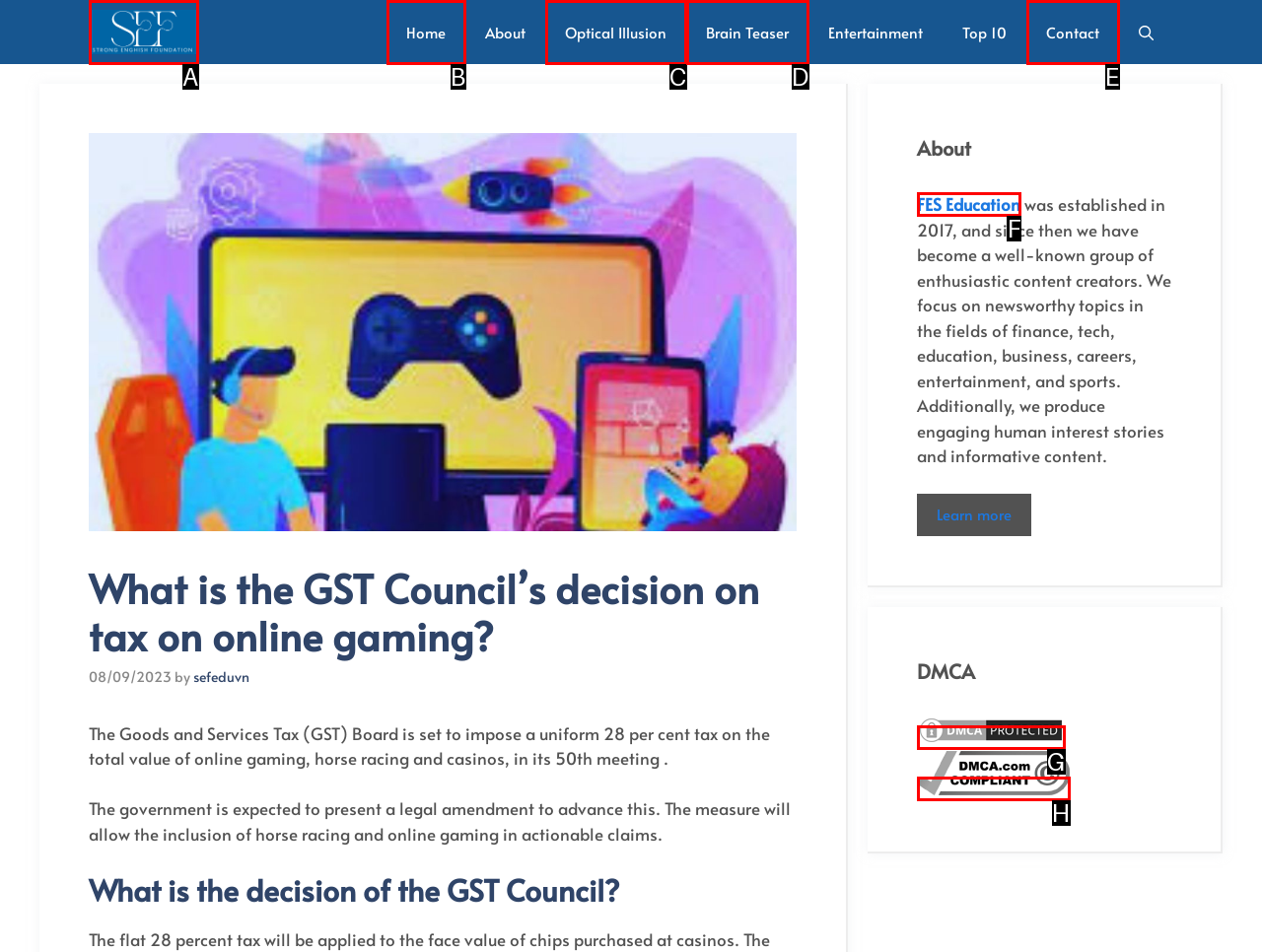Identify which HTML element should be clicked to fulfill this instruction: Read more about FES Education Reply with the correct option's letter.

F